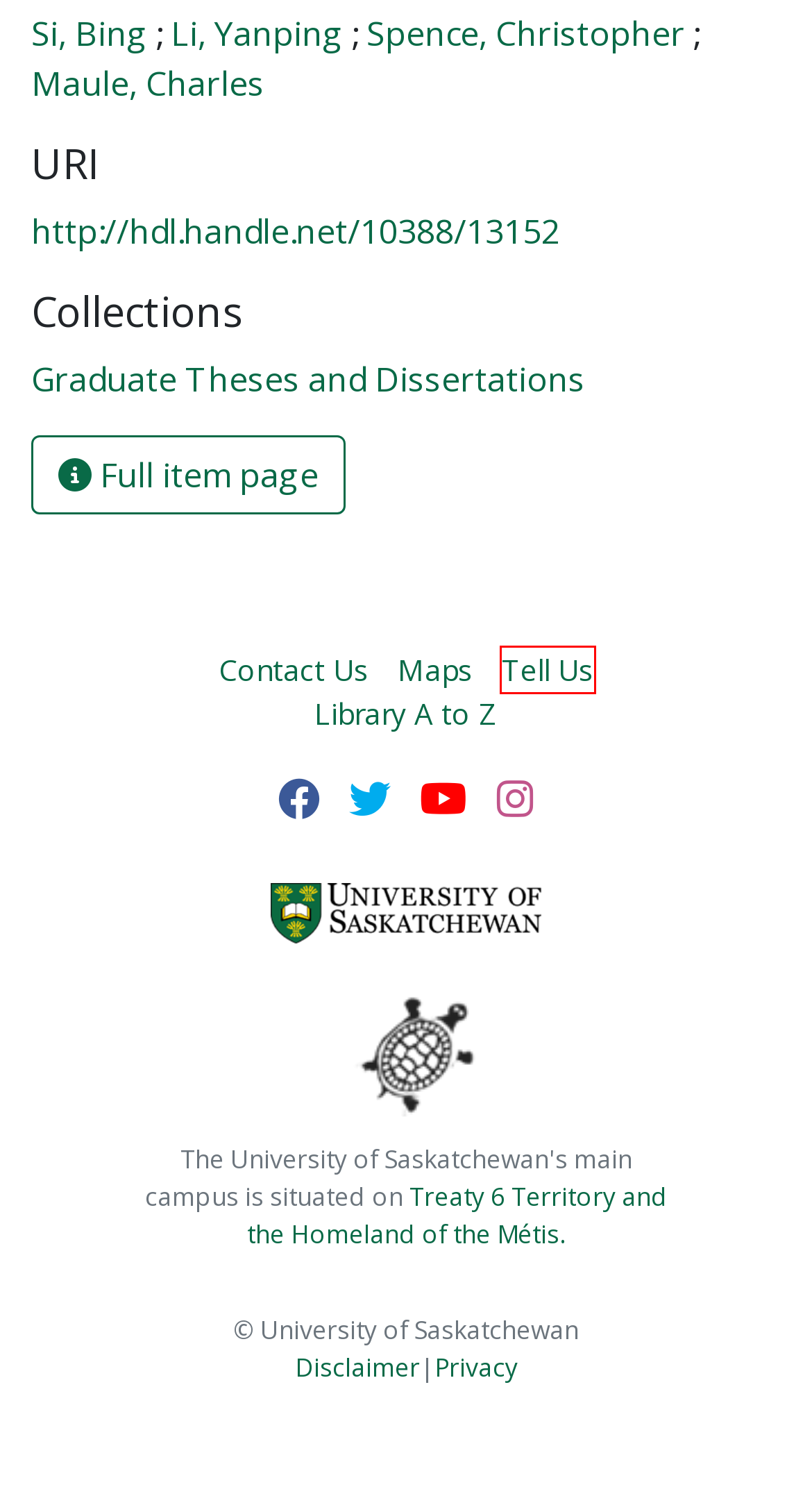You have a screenshot of a webpage with a red bounding box around an element. Select the webpage description that best matches the new webpage after clicking the element within the red bounding box. Here are the descriptions:
A. Website Privacy Statement - University of Saskatchewan
B. Library A to Z - University Library | University of Saskatchewan
C. University of Saskatchewan
D. Tell us - University Library | University of Saskatchewan
E. Campus Maps - USask Maps | University of Saskatchewan
F. Contact Us - University Library | University of Saskatchewan
G. Land Acknowledgement - Office of the Vice-Provost Indigenous Engagement | University of Saskatchewan
H. Disclaimer - University of Saskatchewan

D